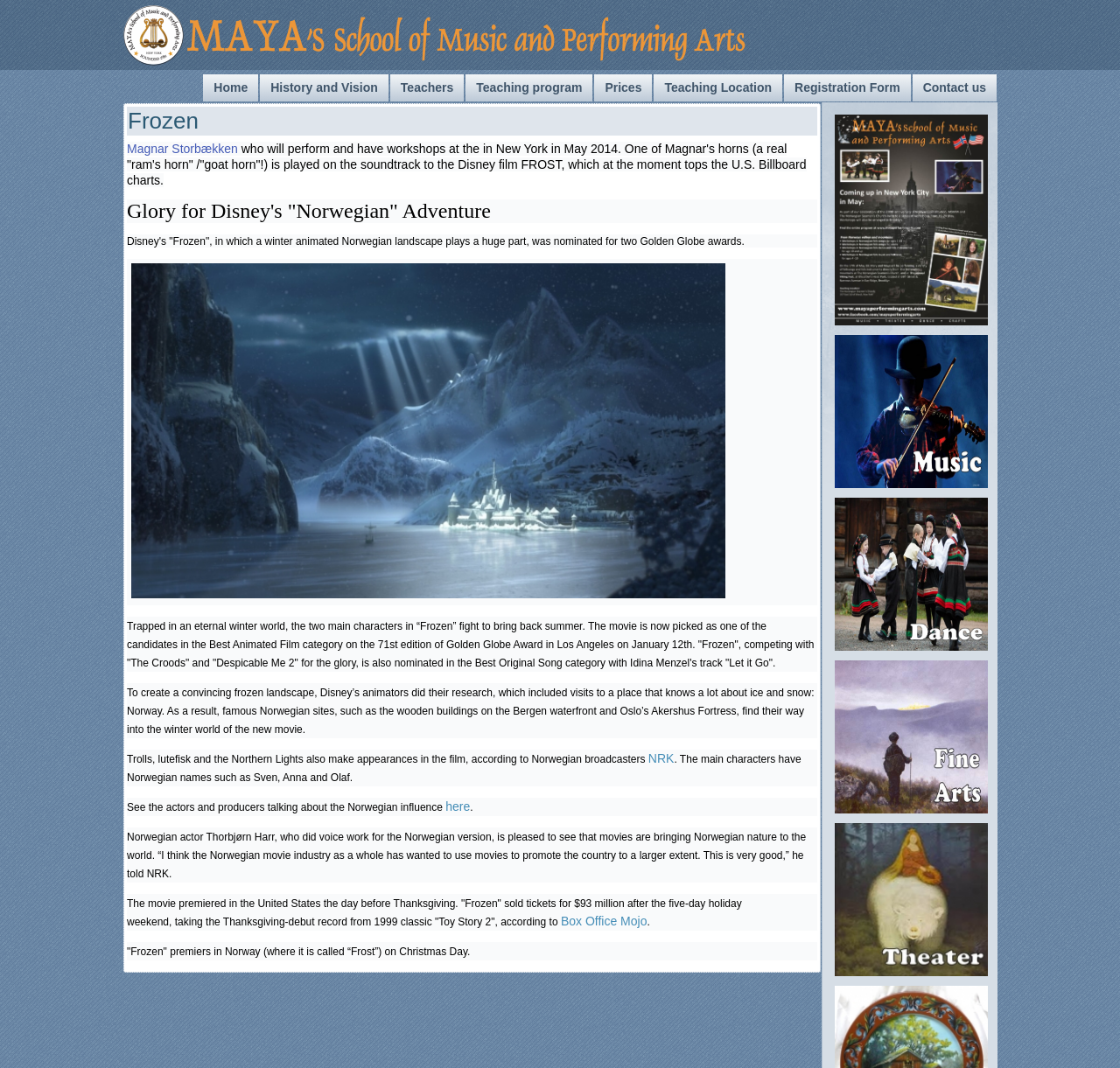Locate the bounding box coordinates of the clickable element to fulfill the following instruction: "Read the article about Frozen". Provide the coordinates as four float numbers between 0 and 1 in the format [left, top, right, bottom].

[0.11, 0.097, 0.733, 0.911]